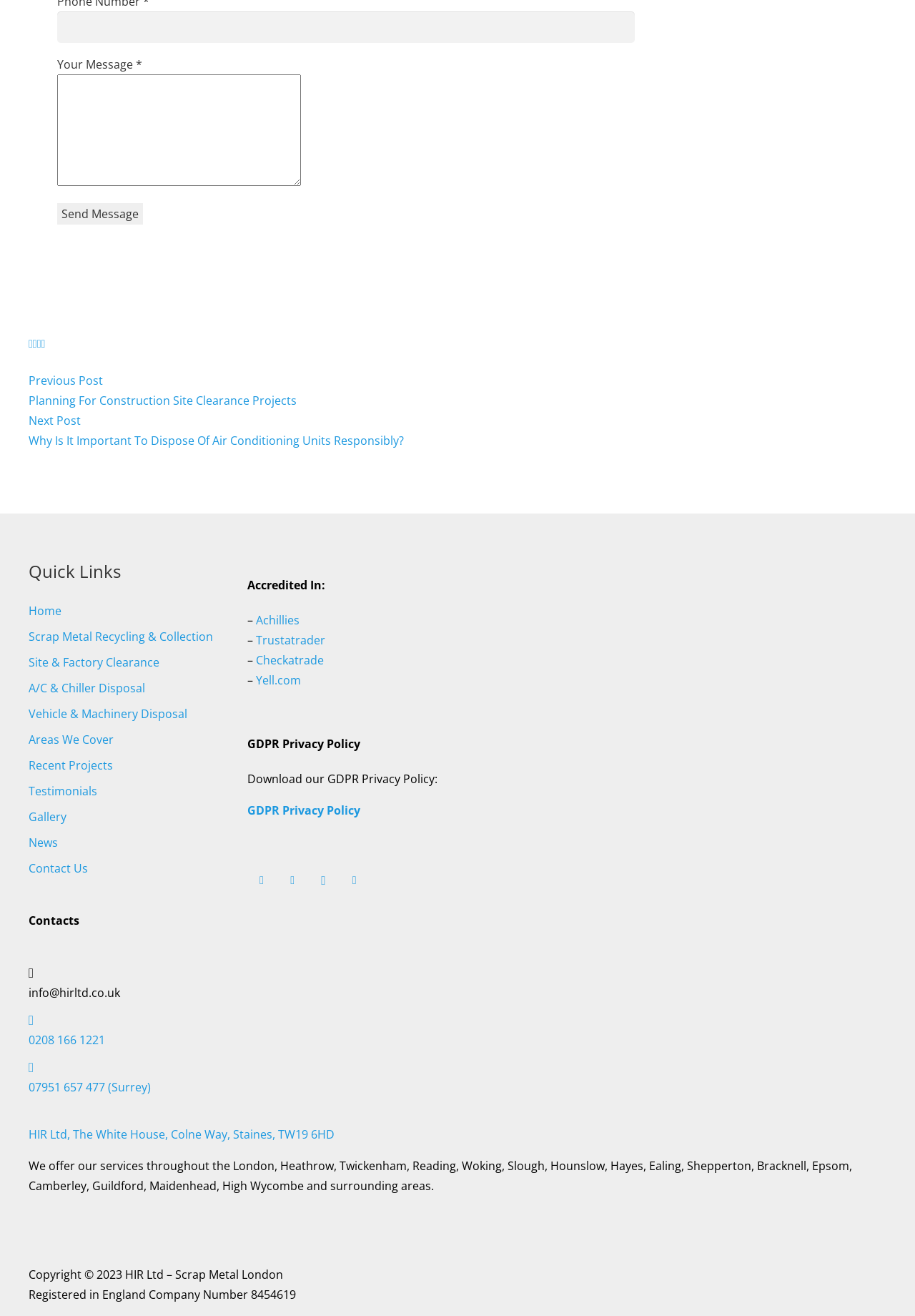Please specify the bounding box coordinates of the region to click in order to perform the following instruction: "Send message".

[0.062, 0.155, 0.156, 0.171]